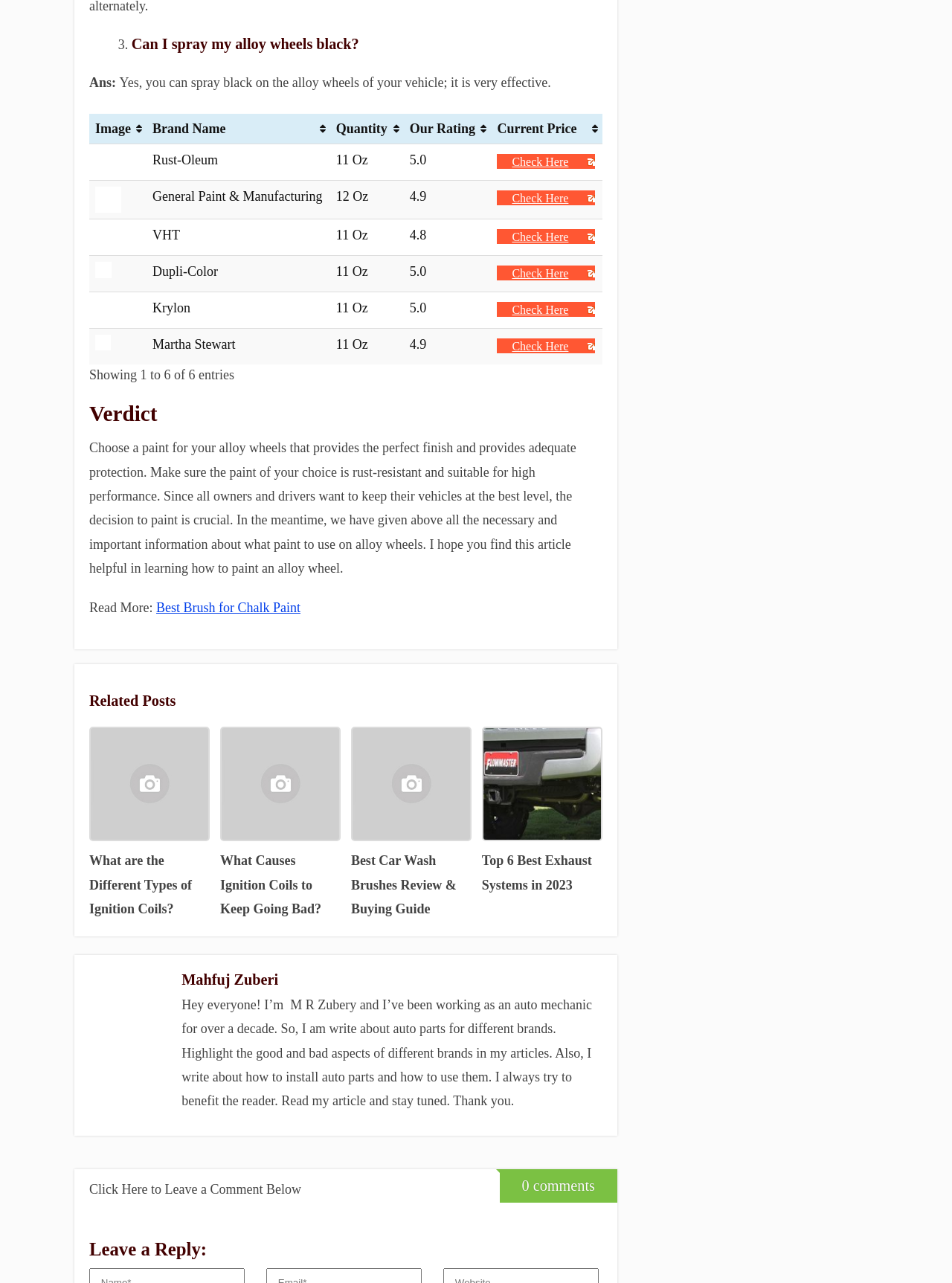What is the author's name?
Based on the screenshot, respond with a single word or phrase.

Mahfuj Zuberi